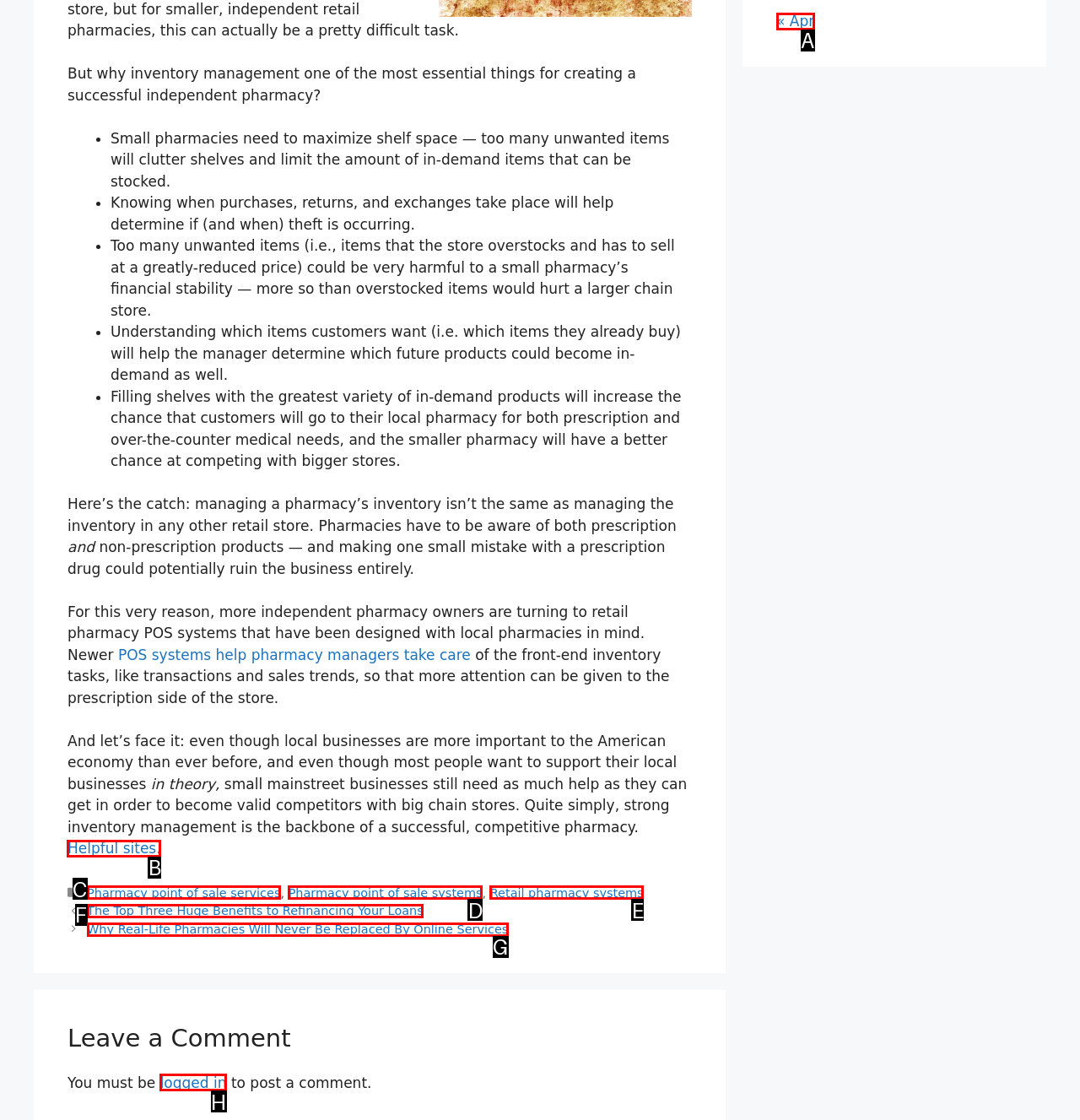Which option should be clicked to complete this task: Click on 'Helpful sites'
Reply with the letter of the correct choice from the given choices.

B